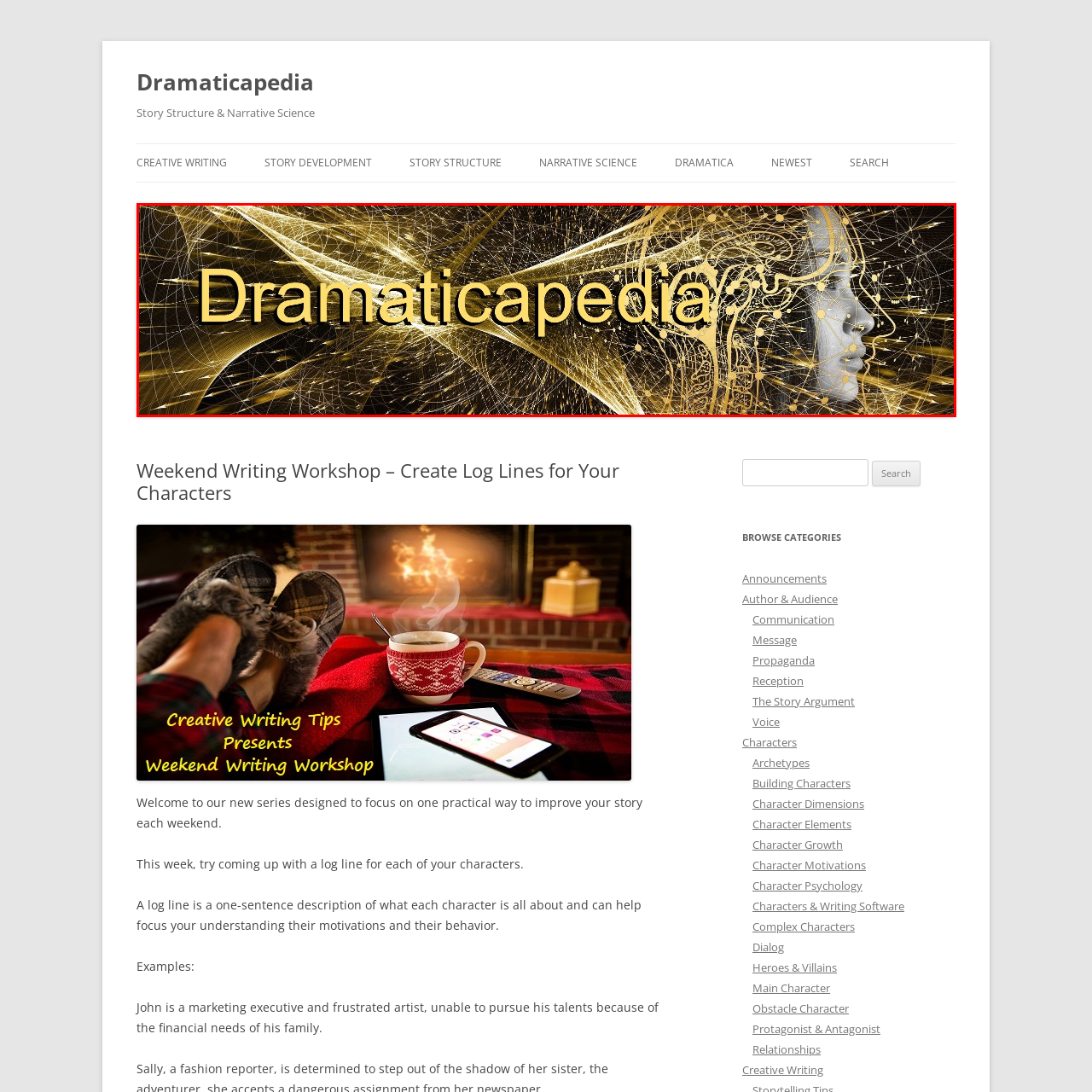Consider the image within the red frame and reply with a brief answer: What aspect of writing does the platform focus on?

Character creation and narrative structure